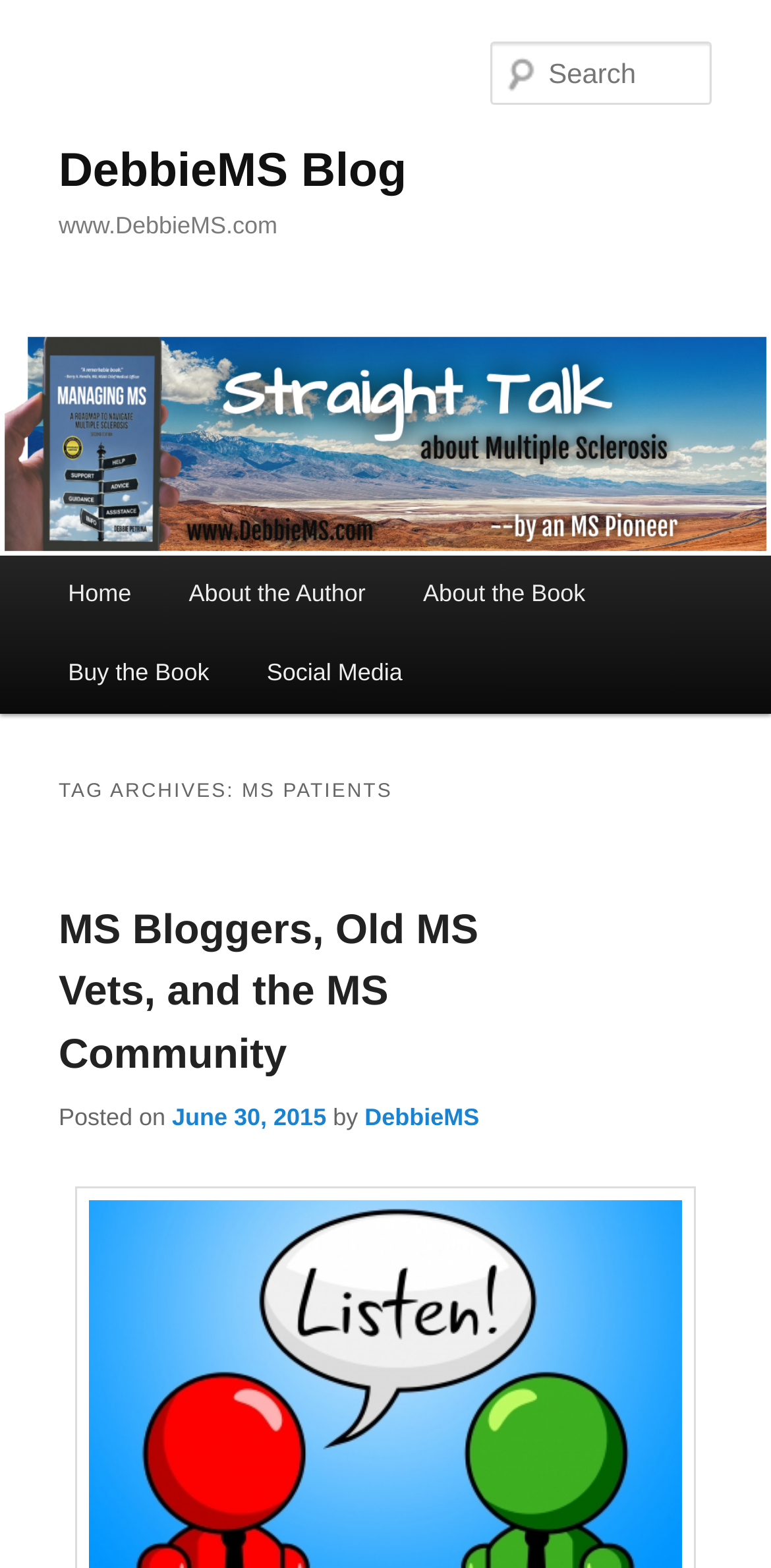Using the element description: "DebbieMS", determine the bounding box coordinates for the specified UI element. The coordinates should be four float numbers between 0 and 1, [left, top, right, bottom].

[0.473, 0.703, 0.622, 0.721]